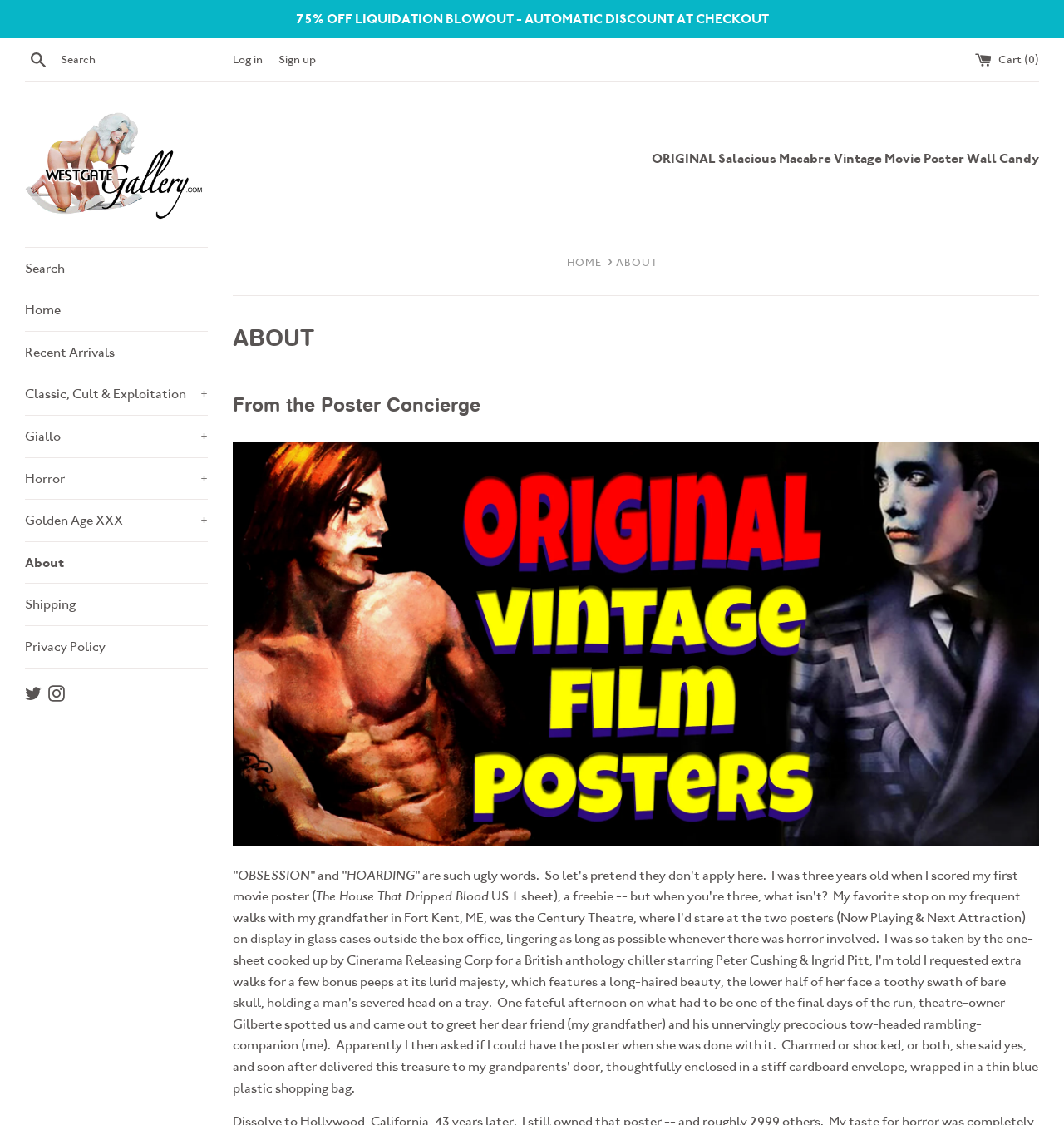Determine the bounding box coordinates of the UI element described below. Use the format (top-left x, top-left y, bottom-right x, bottom-right y) with floating point numbers between 0 and 1: Golden Age XXX +

[0.023, 0.444, 0.195, 0.481]